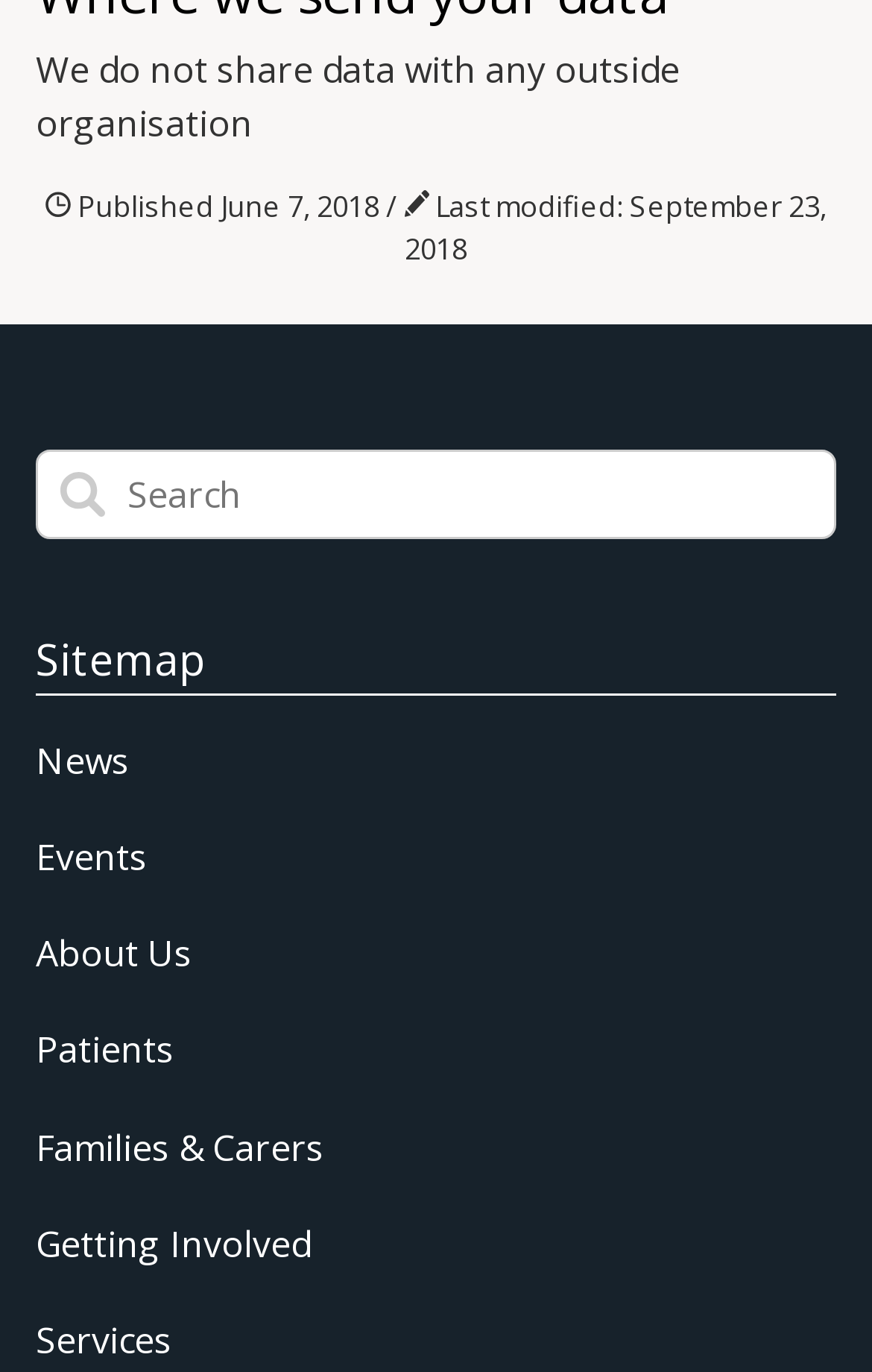Please predict the bounding box coordinates of the element's region where a click is necessary to complete the following instruction: "explore services". The coordinates should be represented by four float numbers between 0 and 1, i.e., [left, top, right, bottom].

[0.041, 0.959, 0.197, 0.994]